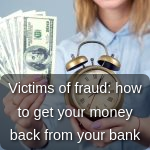What is the significance of the vintage alarm clock?
Please provide a full and detailed response to the question.

The vintage alarm clock held by the person in the image symbolizes the urgent need for victims of fraud to take action and seek reimbursement from their banks, emphasizing the importance of timely recovery.